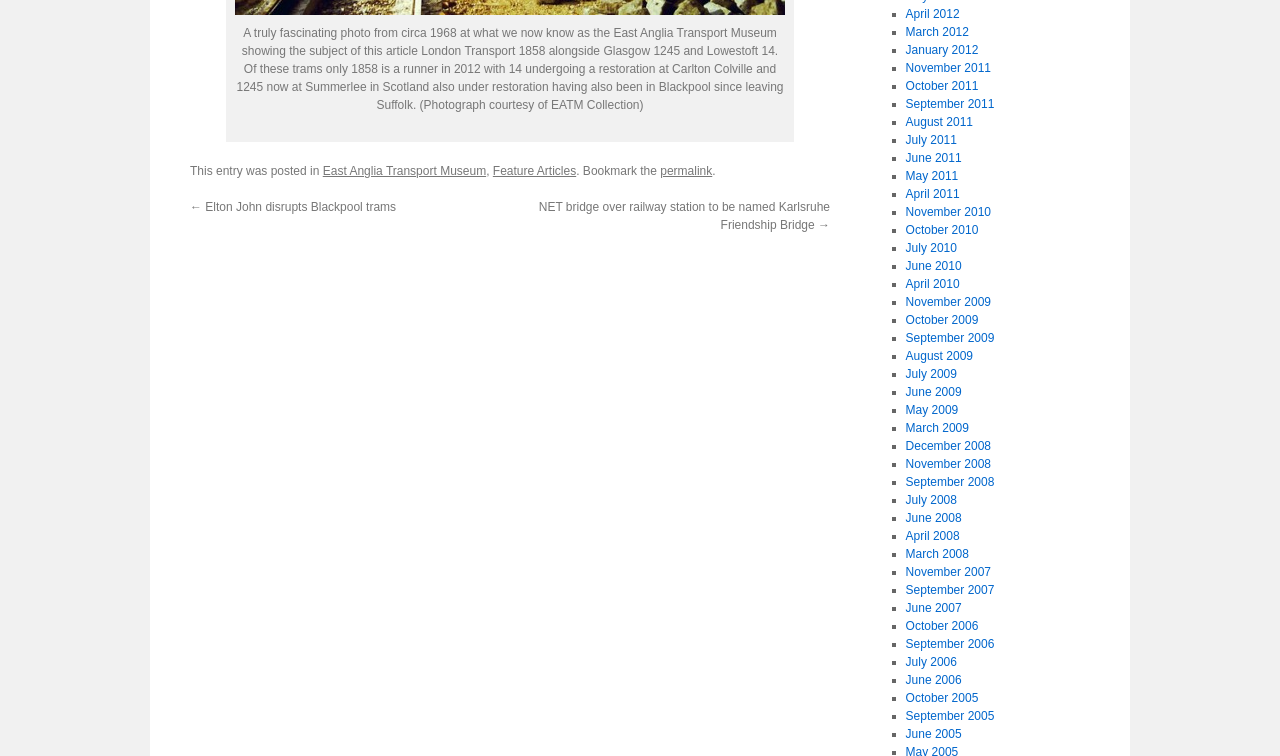Determine the bounding box for the UI element as described: "June 2009". The coordinates should be represented as four float numbers between 0 and 1, formatted as [left, top, right, bottom].

[0.707, 0.509, 0.751, 0.528]